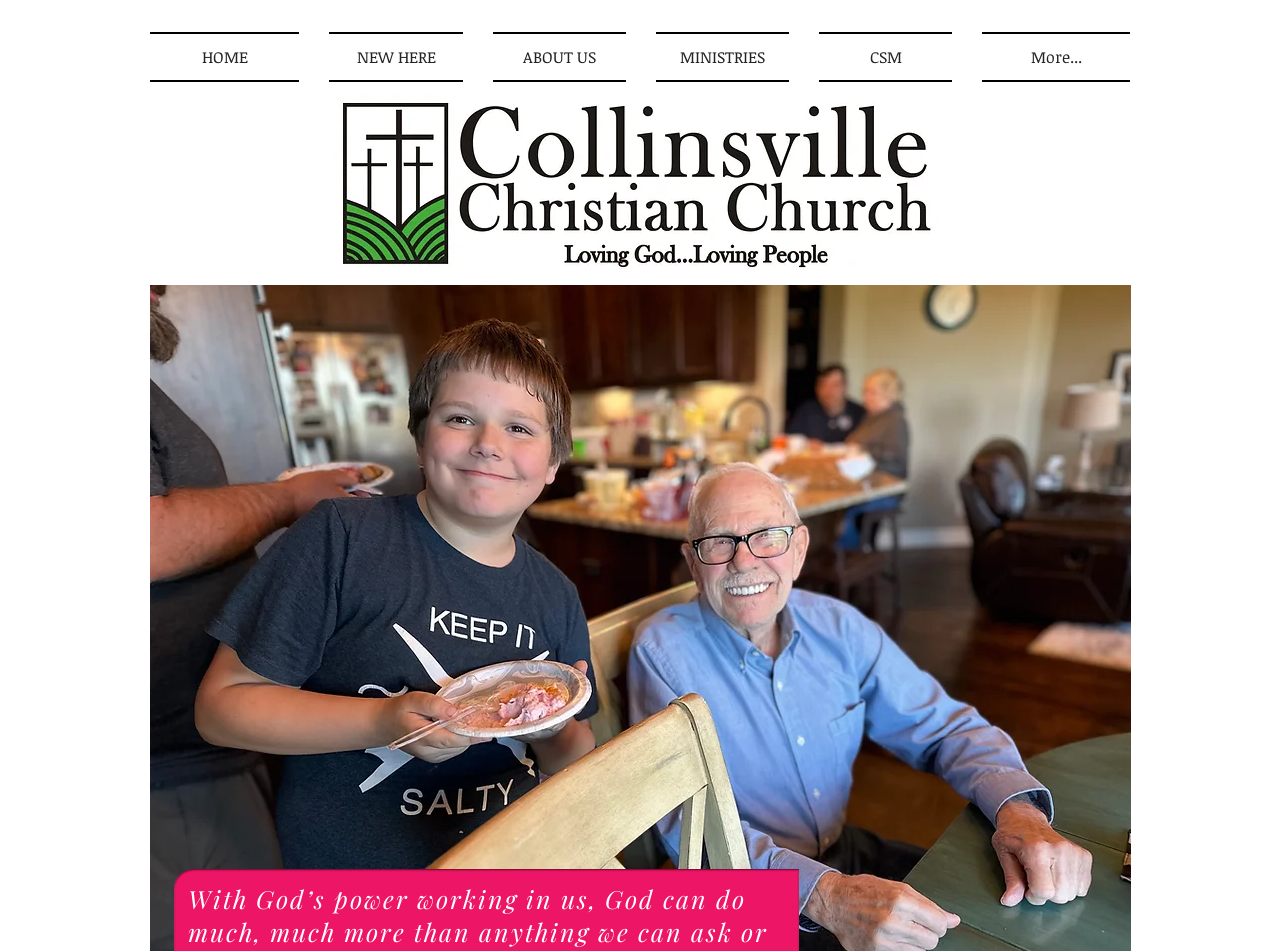Give a detailed account of the webpage.

The webpage is the home page of Collinsville Christian Church, located in Collinsville, OK, just a few miles north of Tulsa. At the top of the page, there is a navigation menu labeled "Site" that spans across the page, containing six links: "HOME", "NEW HERE", "ABOUT US", "MINISTRIES", "CSM", and "More...". These links are positioned horizontally, with "HOME" on the left and "More..." on the right.

Below the navigation menu, there is a prominent logo of the church, "ccc logo.jpg", which takes up a significant portion of the page, centered horizontally and positioned near the top.